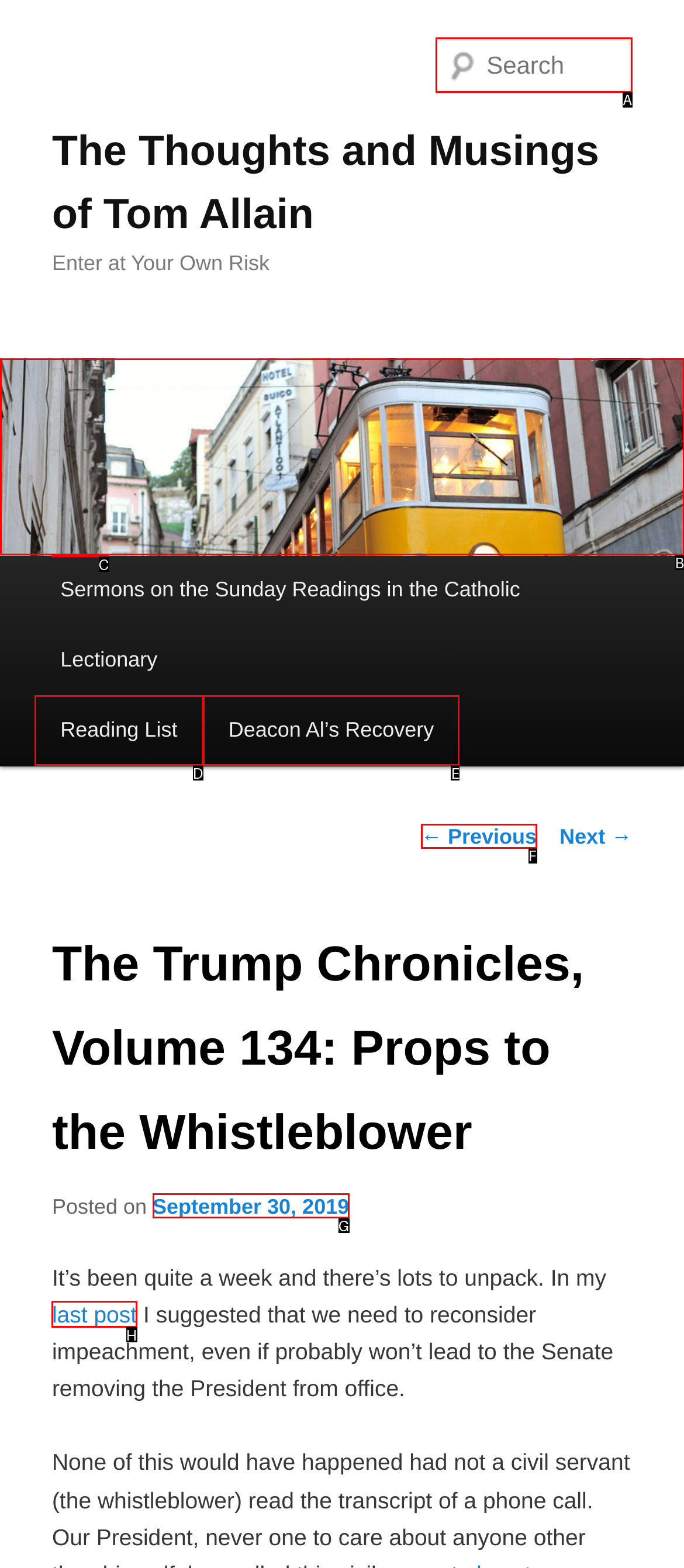Identify the letter of the option that should be selected to accomplish the following task: search for something. Provide the letter directly.

A